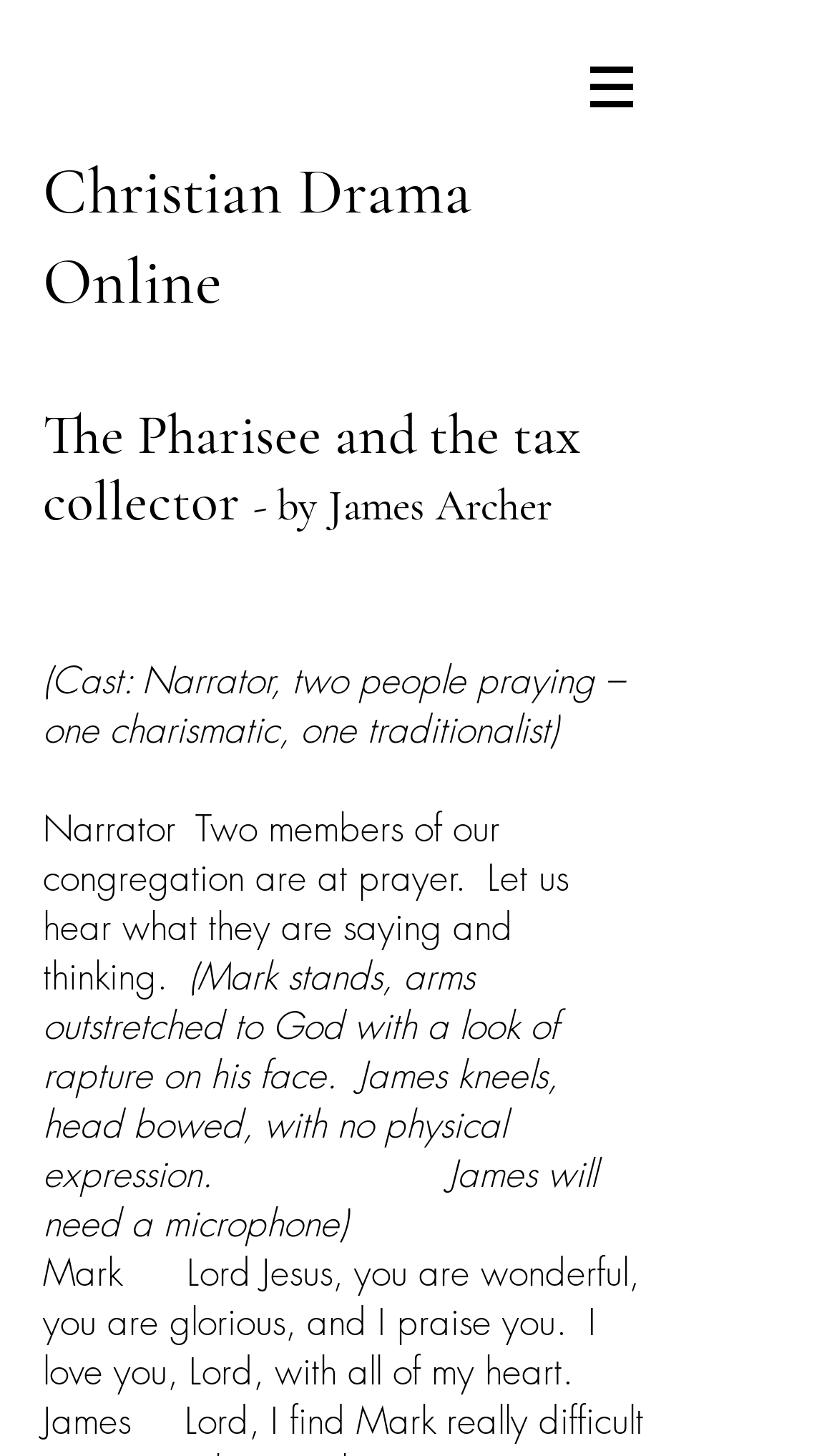Use the information in the screenshot to answer the question comprehensively: What is the name of the drama?

I found the answer by looking at the second heading element on the webpage, which contains the text 'The Pharisee and the tax collector - by James Archer'. The name of the drama is the first part of this text.